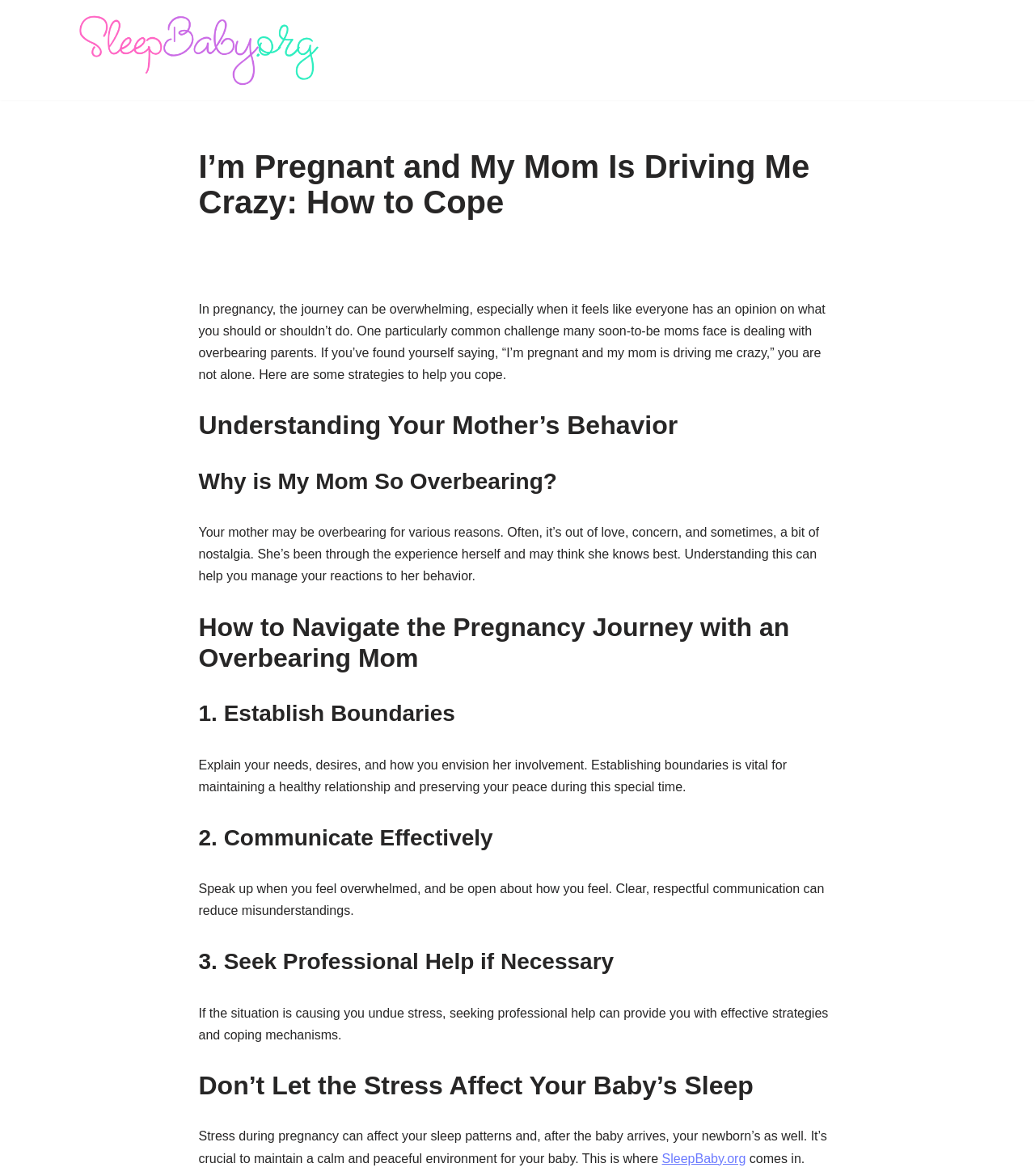Bounding box coordinates are specified in the format (top-left x, top-left y, bottom-right x, bottom-right y). All values are floating point numbers bounded between 0 and 1. Please provide the bounding box coordinate of the region this sentence describes: SleepBaby.org

[0.639, 0.979, 0.721, 0.991]